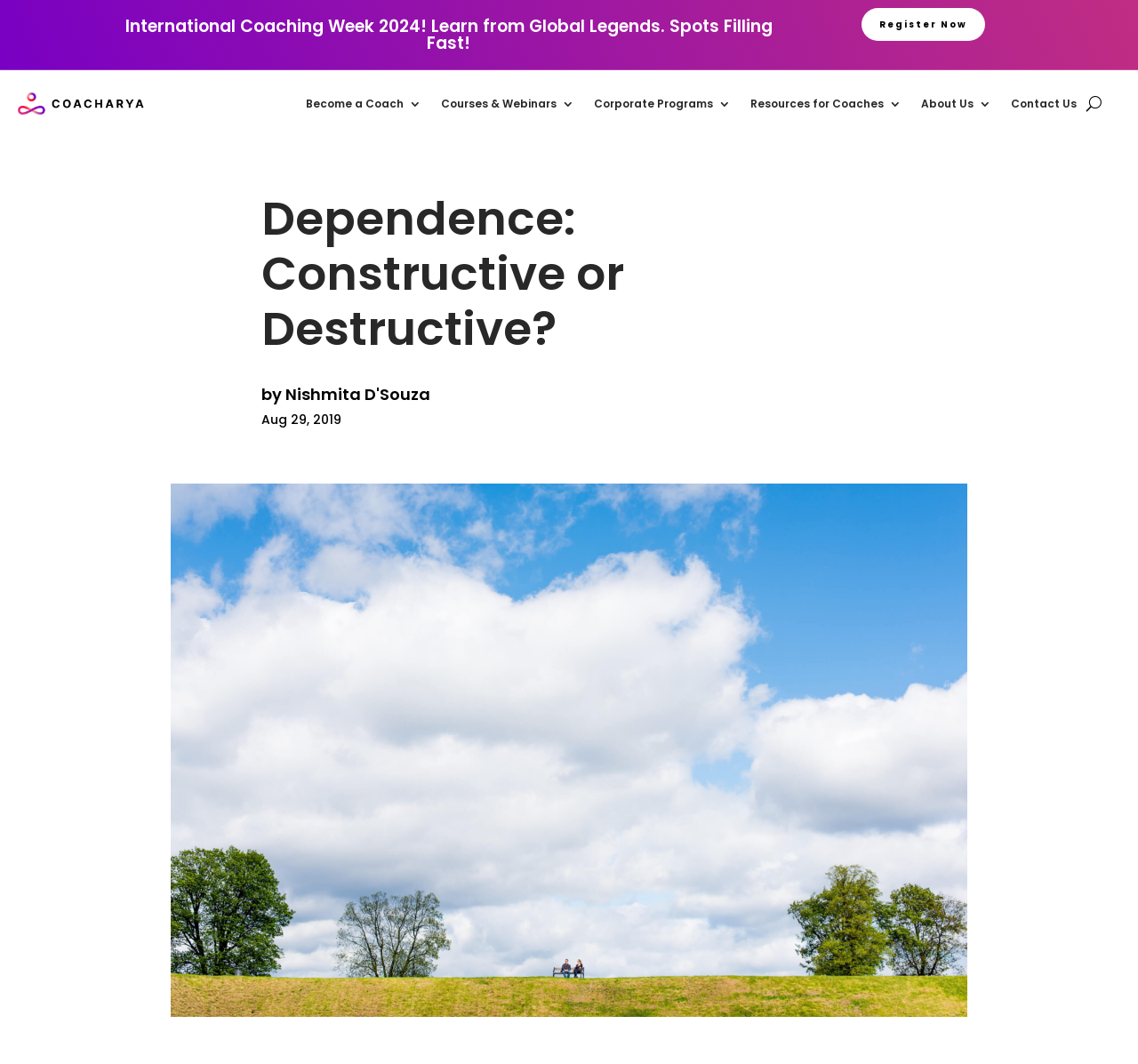Identify the bounding box coordinates for the UI element described by the following text: "parent_node: Become a Coach". Provide the coordinates as four float numbers between 0 and 1, in the format [left, top, right, bottom].

[0.955, 0.066, 0.968, 0.129]